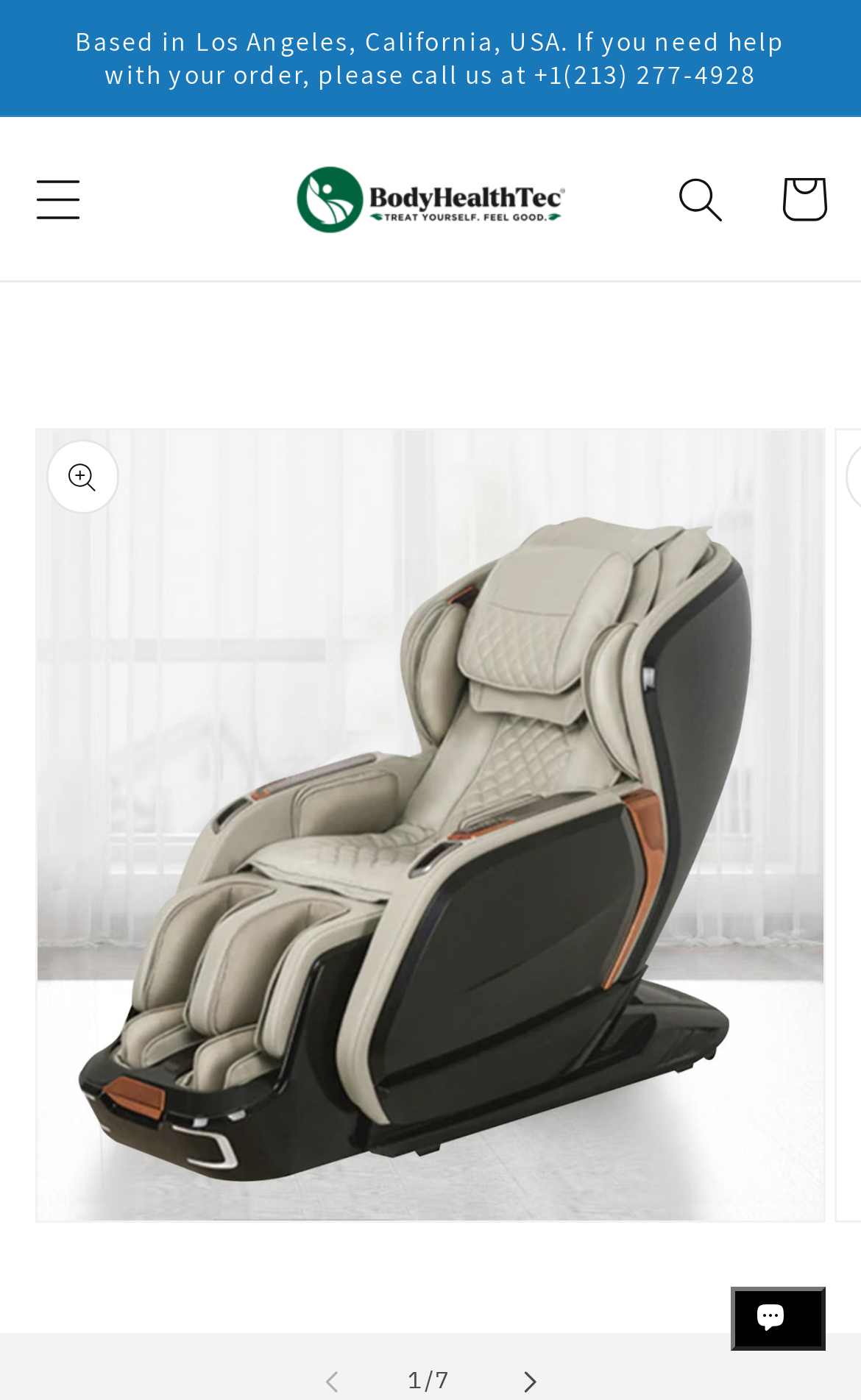What is the purpose of the button at the top right corner?
Based on the visual content, answer with a single word or a brief phrase.

Search